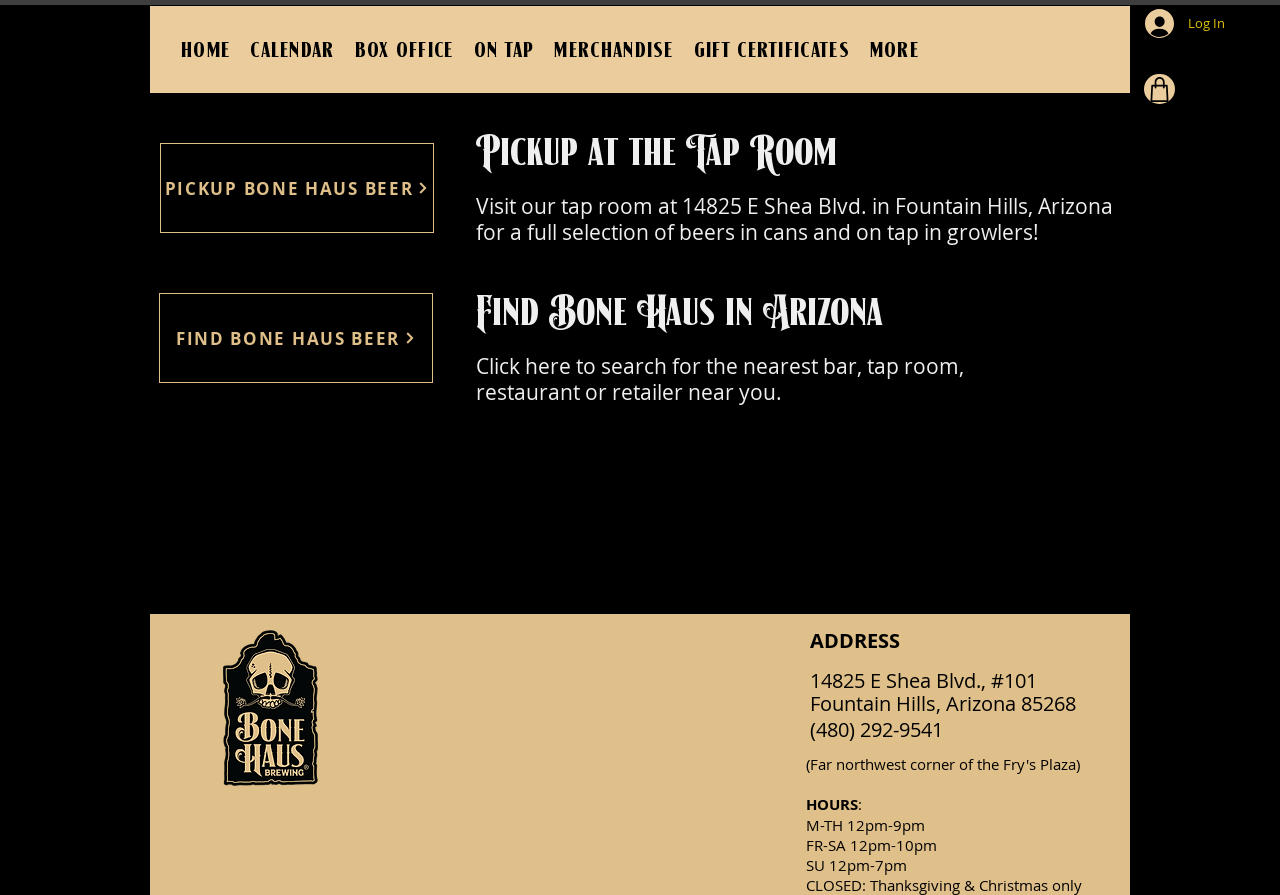Find the bounding box coordinates for the element that must be clicked to complete the instruction: "Click on the FIND BONE HAUS BEER link". The coordinates should be four float numbers between 0 and 1, indicated as [left, top, right, bottom].

[0.124, 0.327, 0.338, 0.428]